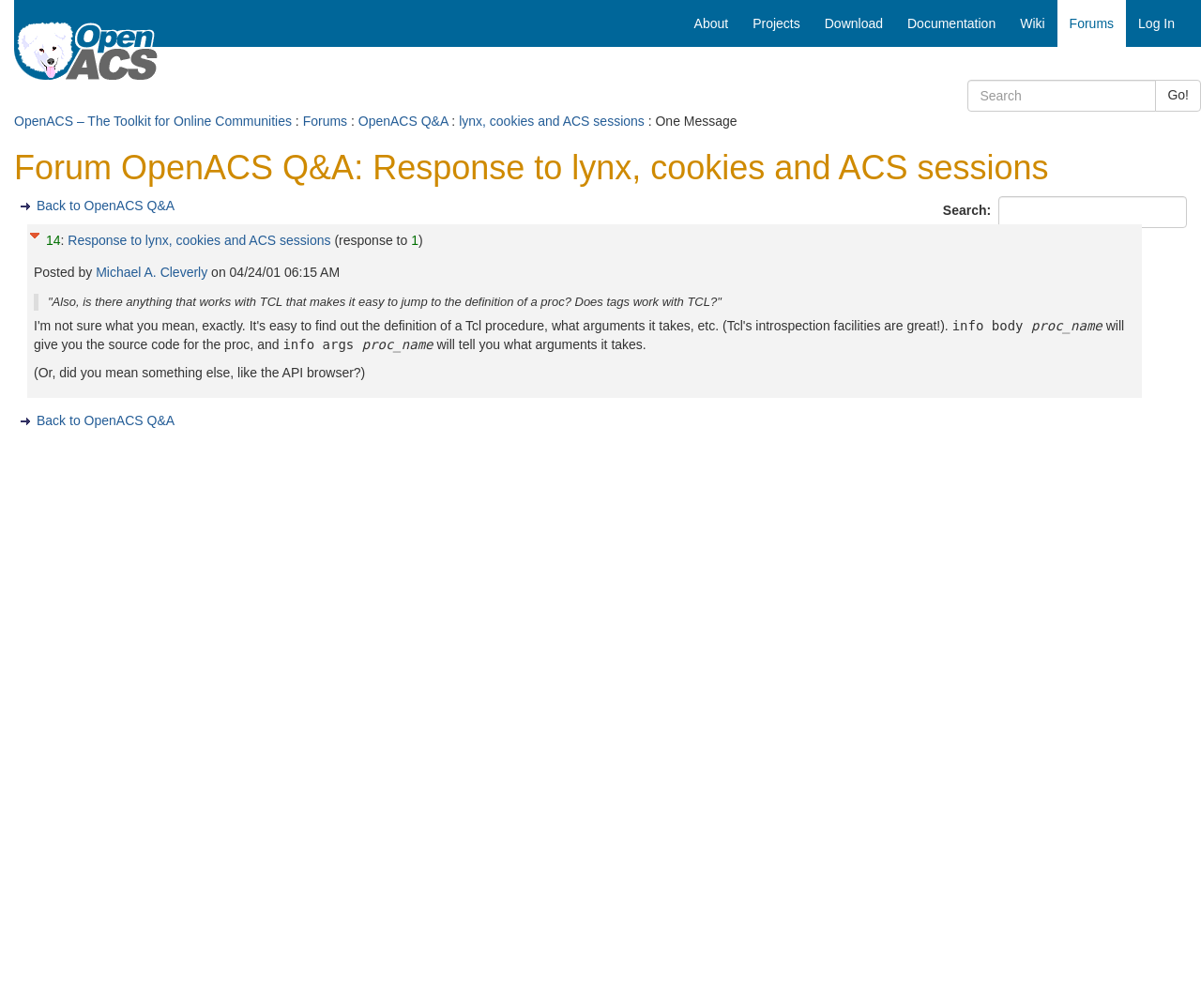Pinpoint the bounding box coordinates of the clickable area necessary to execute the following instruction: "Go to the home page". The coordinates should be given as four float numbers between 0 and 1, namely [left, top, right, bottom].

[0.012, 0.039, 0.132, 0.054]